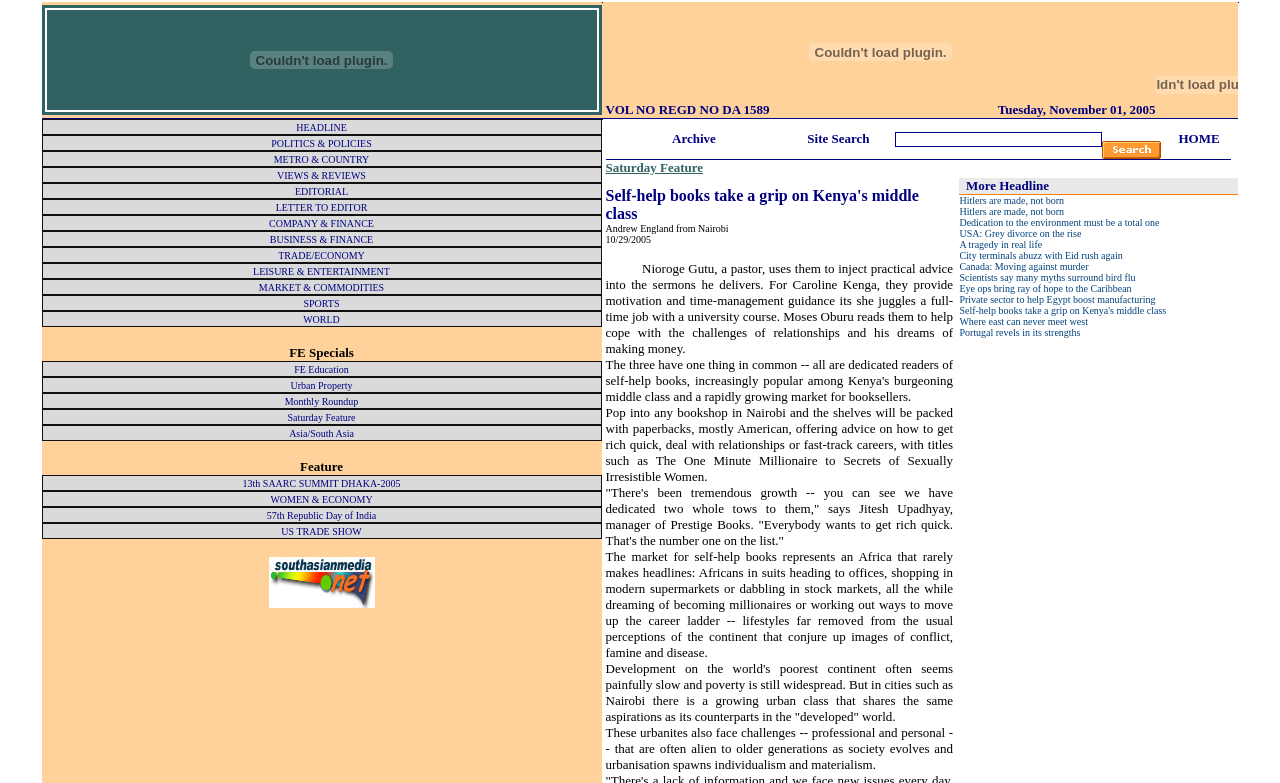Specify the bounding box coordinates of the area to click in order to follow the given instruction: "Read METRO & COUNTRY."

[0.214, 0.196, 0.289, 0.21]